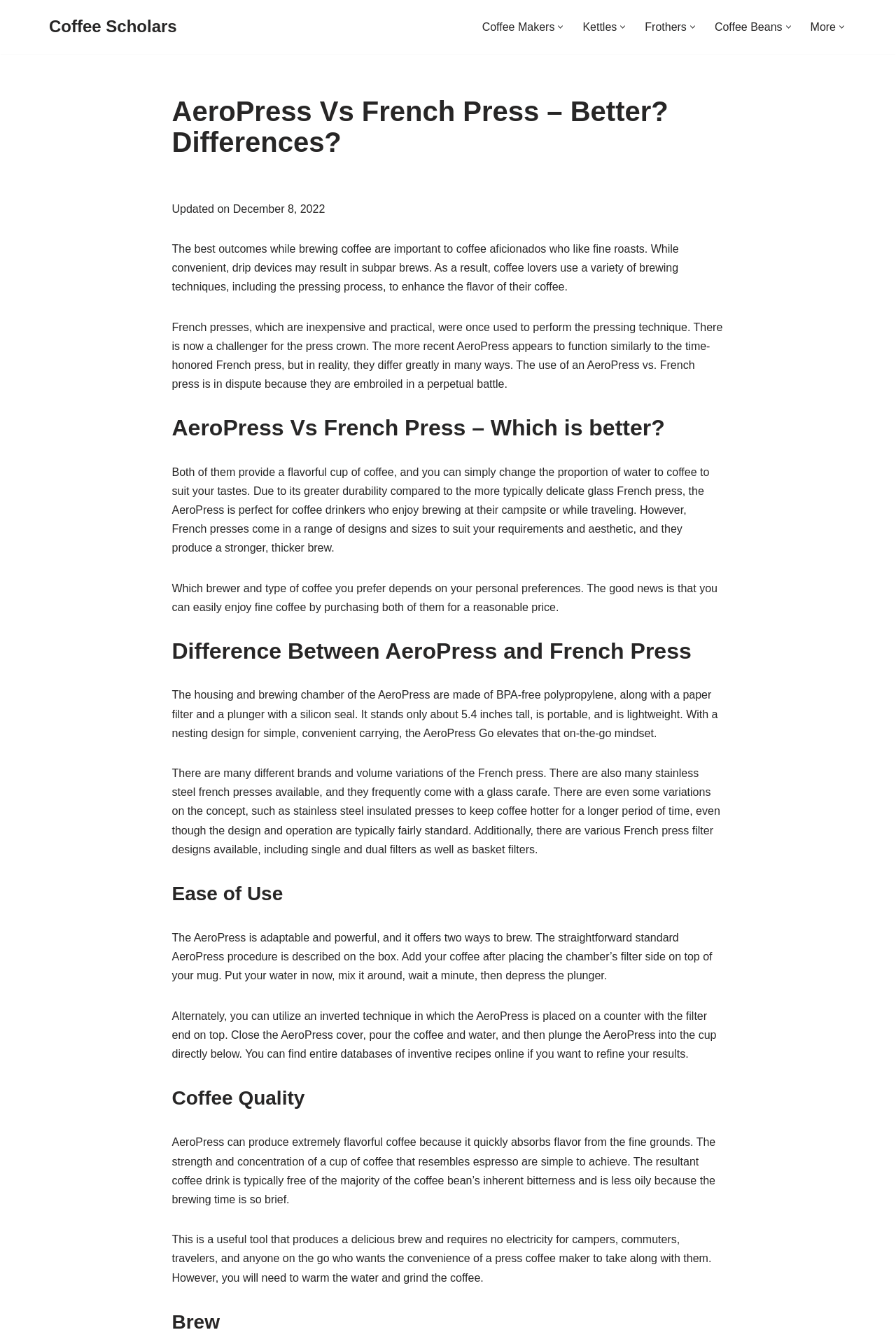Extract the text of the main heading from the webpage.

AeroPress Vs French Press – Better? Differences?